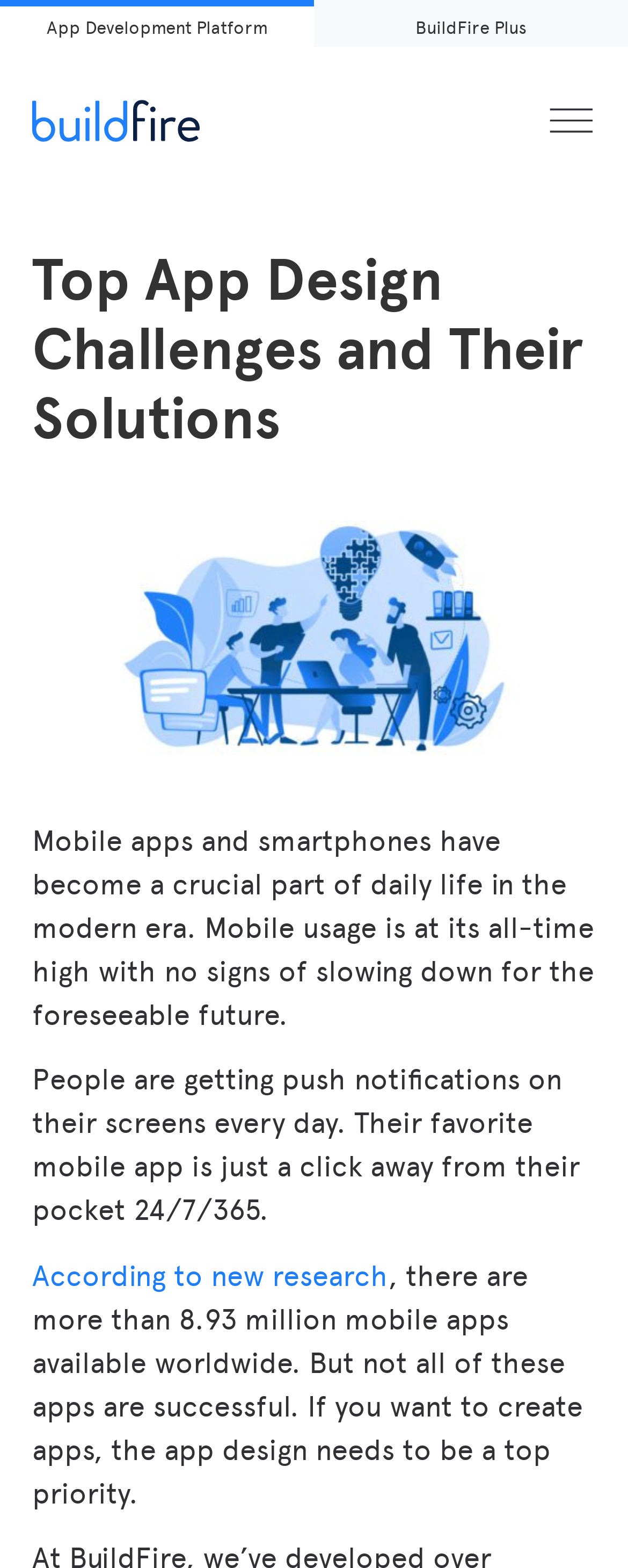Identify the main title of the webpage and generate its text content.

Top App Design Challenges and Their Solutions